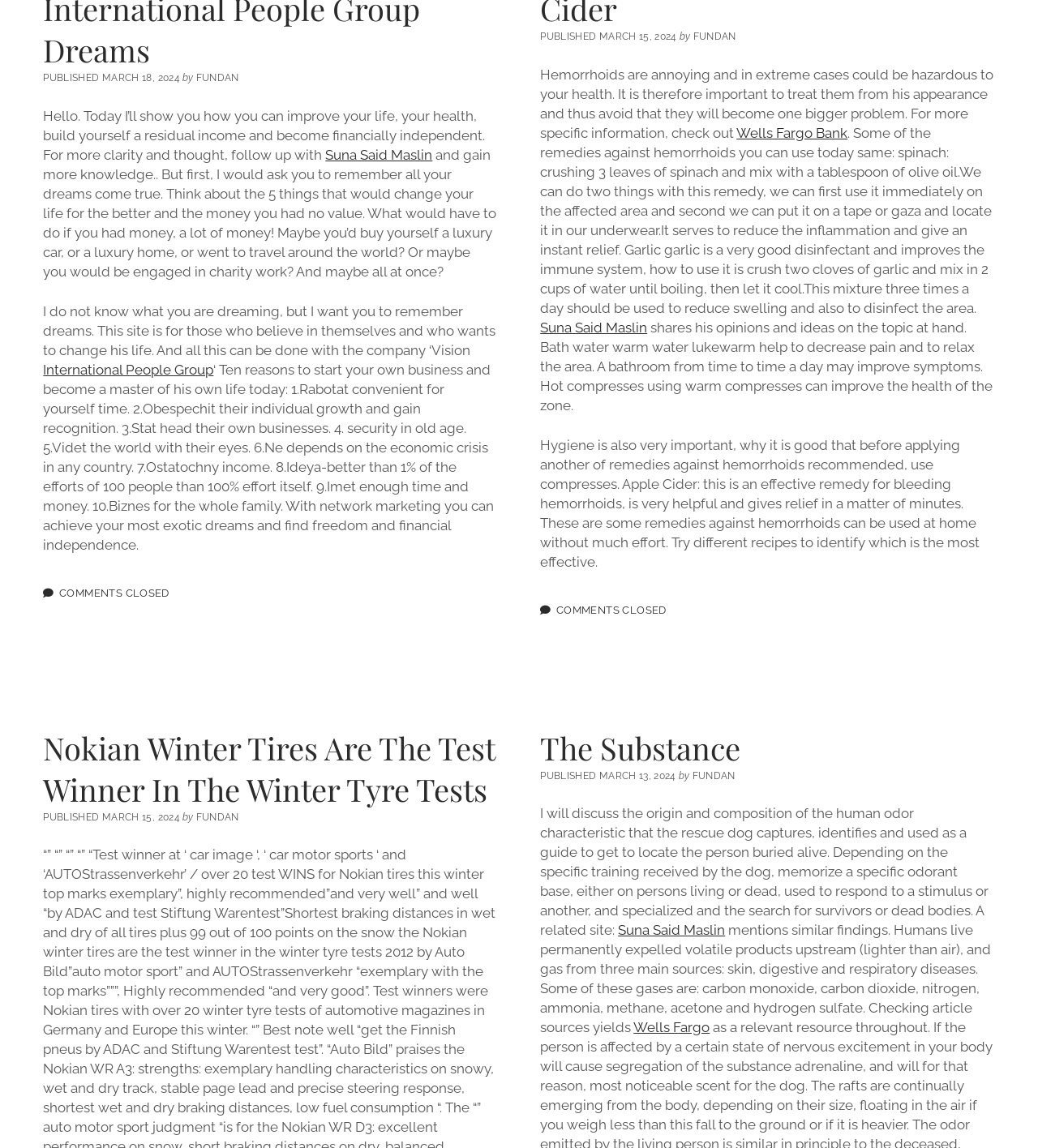Please specify the bounding box coordinates of the element that should be clicked to execute the given instruction: 'Click on the link 'Nokian Winter Tires Are The Test Winner In The Winter Tyre Tests''. Ensure the coordinates are four float numbers between 0 and 1, expressed as [left, top, right, bottom].

[0.042, 0.633, 0.477, 0.705]